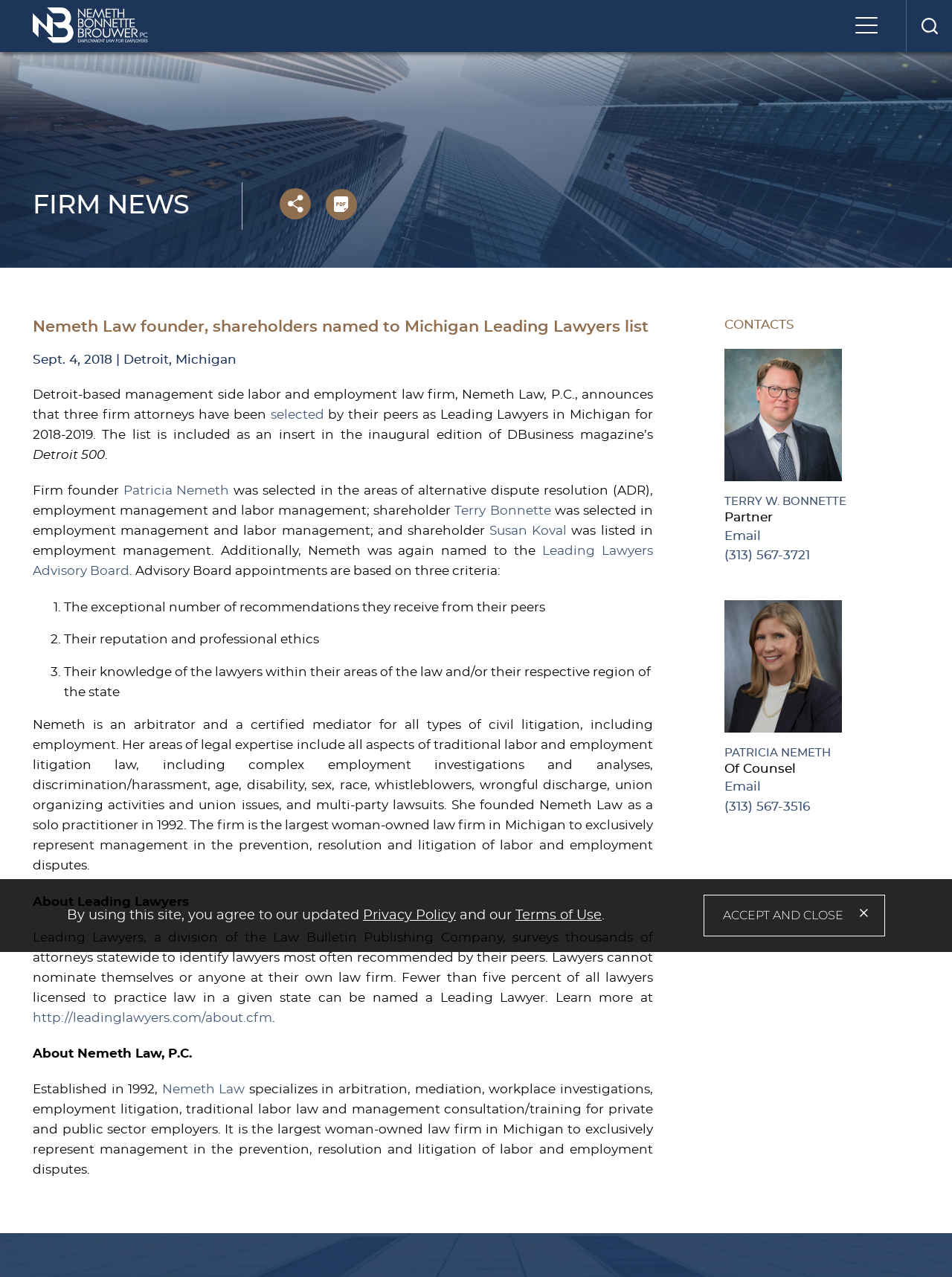Using the information in the image, give a detailed answer to the following question: How many attorneys were selected as Leading Lawyers?

I found the answer by reading the text on the webpage, which states 'three firm attorneys have been selected by their peers as Leading Lawyers in Michigan for 2018-2019'. This indicates that three attorneys were selected.